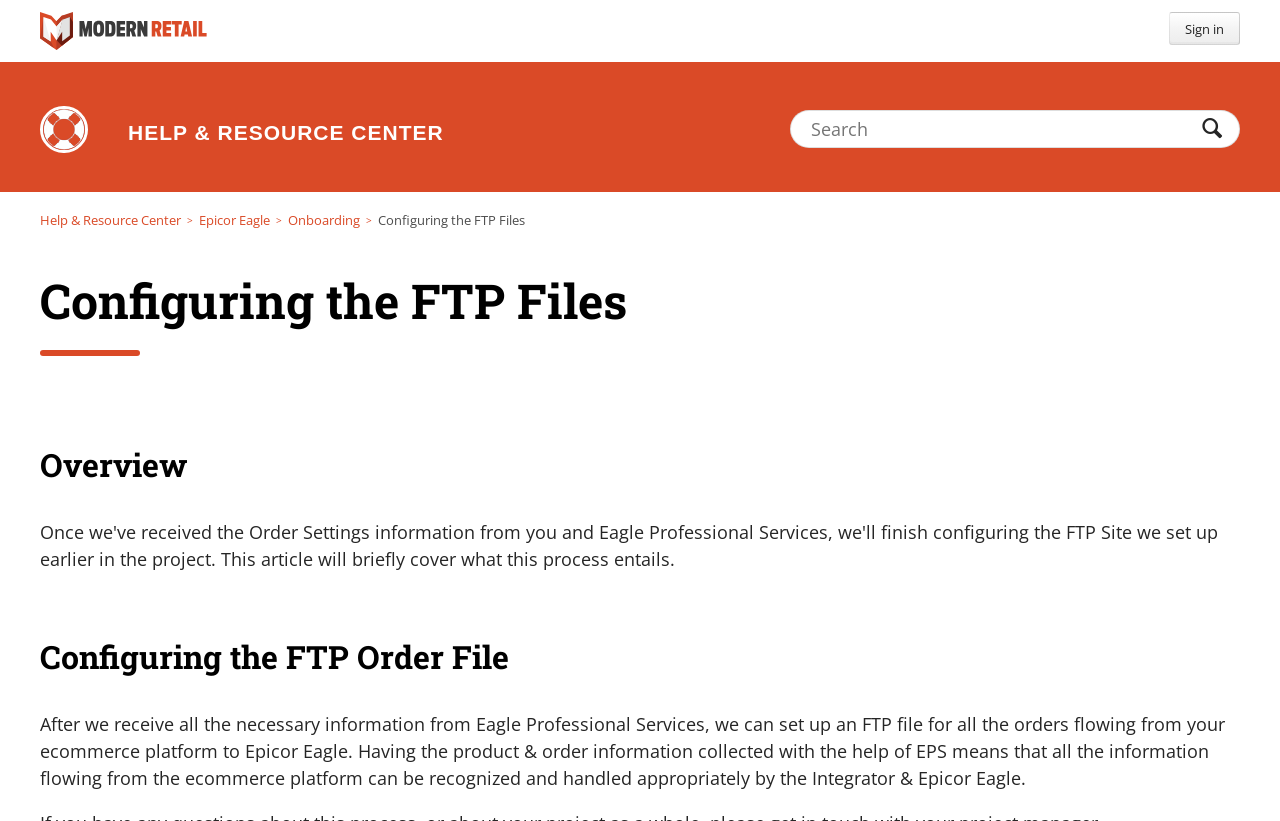Answer this question in one word or a short phrase: What is the role of Eagle Professional Services?

Provide necessary information